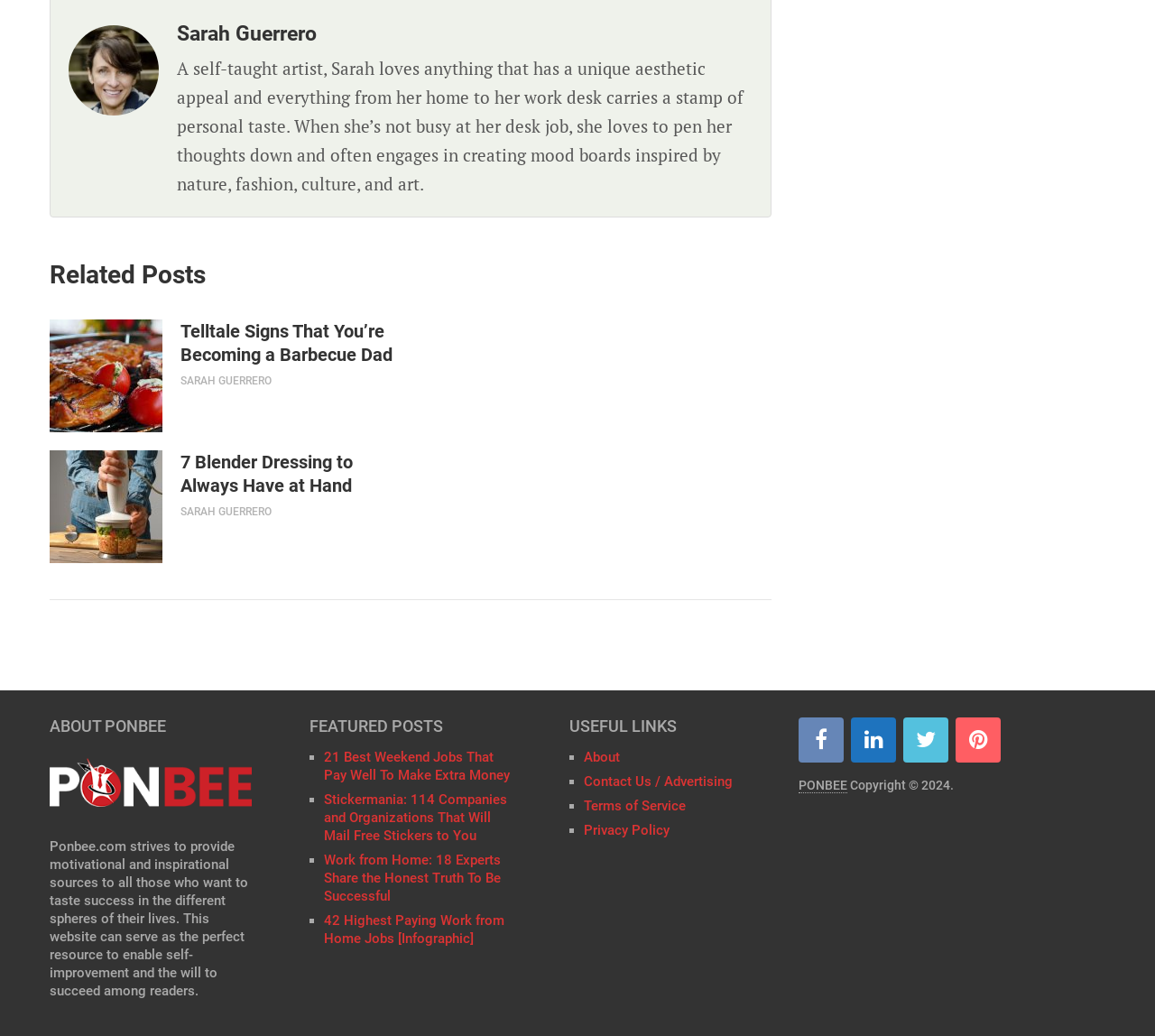What is the purpose of the Ponbee website?
Look at the image and provide a short answer using one word or a phrase.

Provide motivational and inspirational sources